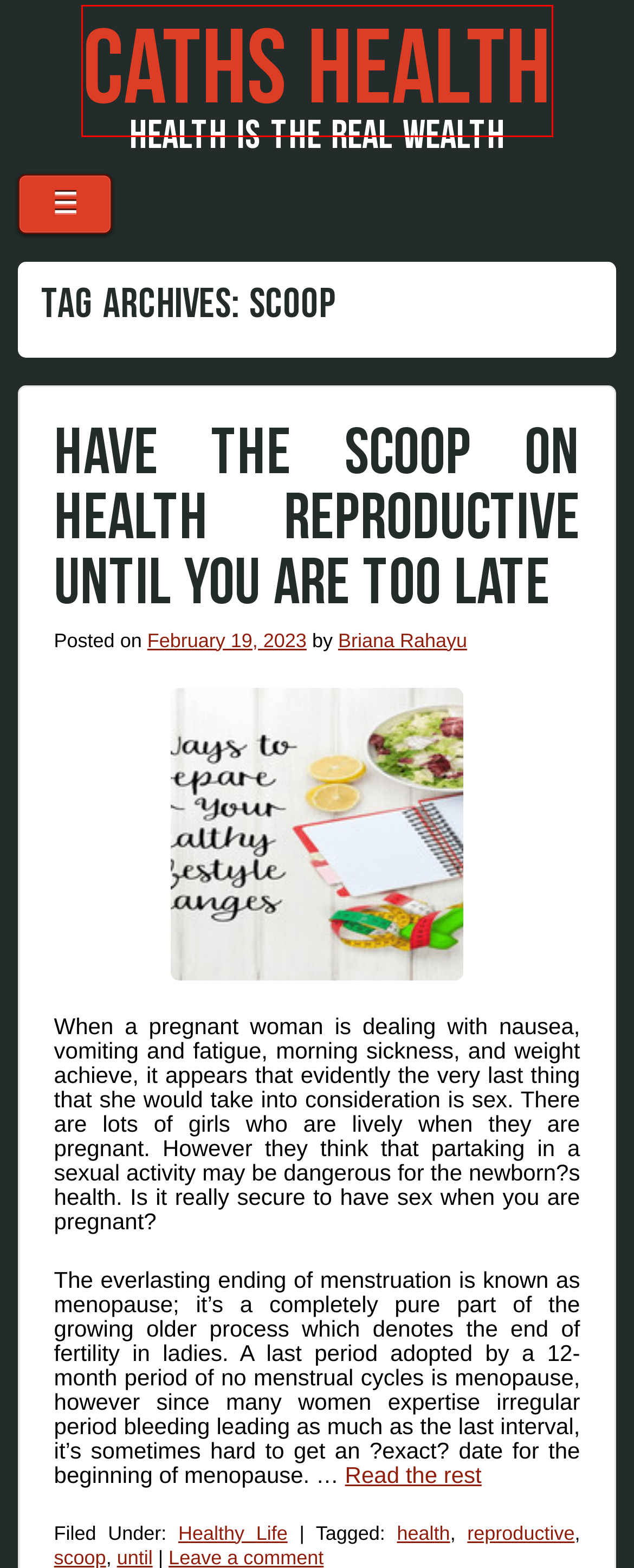Look at the screenshot of a webpage that includes a red bounding box around a UI element. Select the most appropriate webpage description that matches the page seen after clicking the highlighted element. Here are the candidates:
A. Caths Health | Health is the real wealth
B. experts | Caths Health
C. Automating your Workflow: The Future of Medical Billing | Caths Health
D. Have The Scoop on Health Reproductive Until you are Too Late | Caths Health
E. The Fitness from Caths Health Mask | Caths Health
F. Andy Noelker - Contractors Getting It Done
G. March | 2022 | Caths Health
H. August | 2022 | Caths Health

A